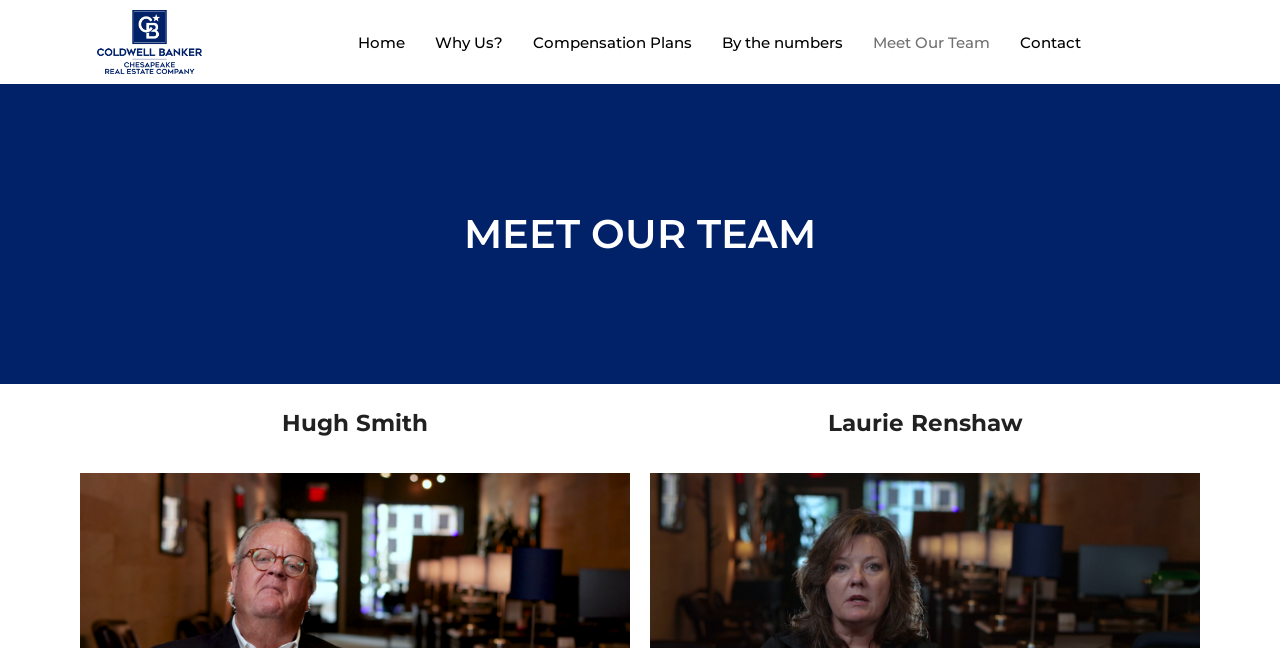How many team members are listed?
Using the information from the image, answer the question thoroughly.

I found two heading elements with text content, 'Hugh Smith' and 'Laurie Renshaw', which are likely to be the names of team members. Therefore, there are two team members listed on this webpage.